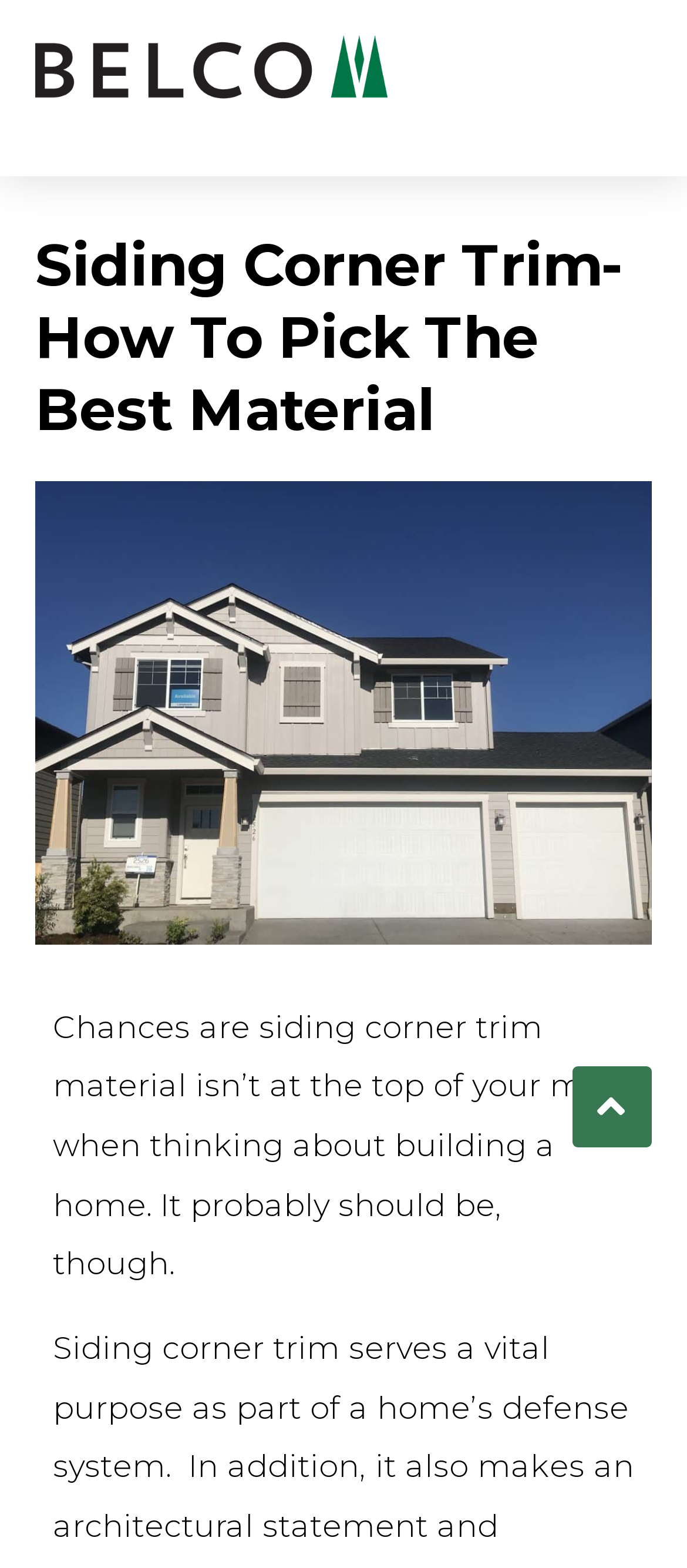Using the given description, provide the bounding box coordinates formatted as (top-left x, top-left y, bottom-right x, bottom-right y), with all values being floating point numbers between 0 and 1. Description: alt="BELCO Logo"

[0.051, 0.022, 0.564, 0.067]